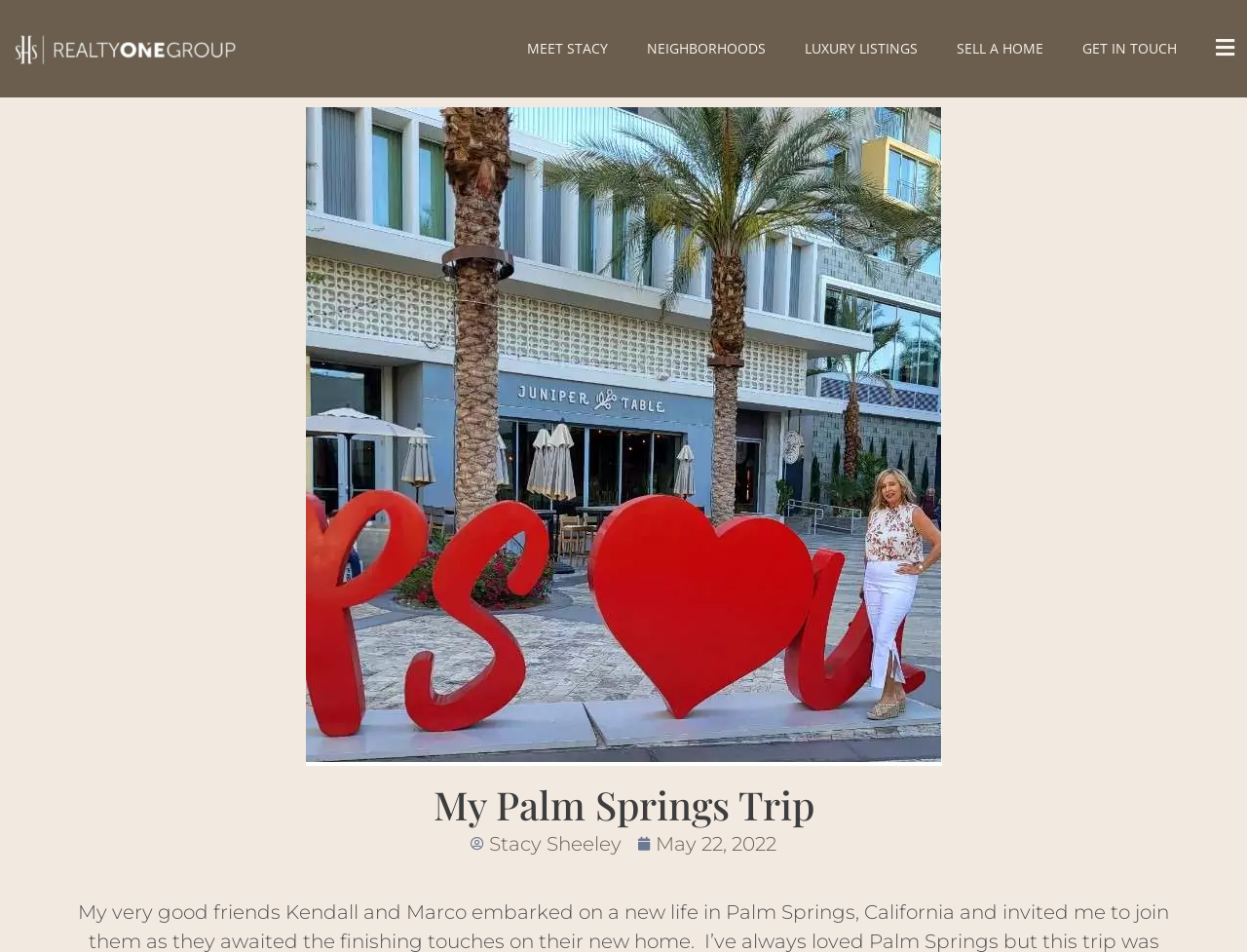What is the date of this blog post?
Please provide a comprehensive answer based on the visual information in the image.

I found the date of the blog post by examining the link 'May 22, 2022' which is located below the heading 'My Palm Springs Trip' and has a bounding box coordinate of [0.511, 0.871, 0.623, 0.902]. This indicates that the blog post was published on May 22, 2022.